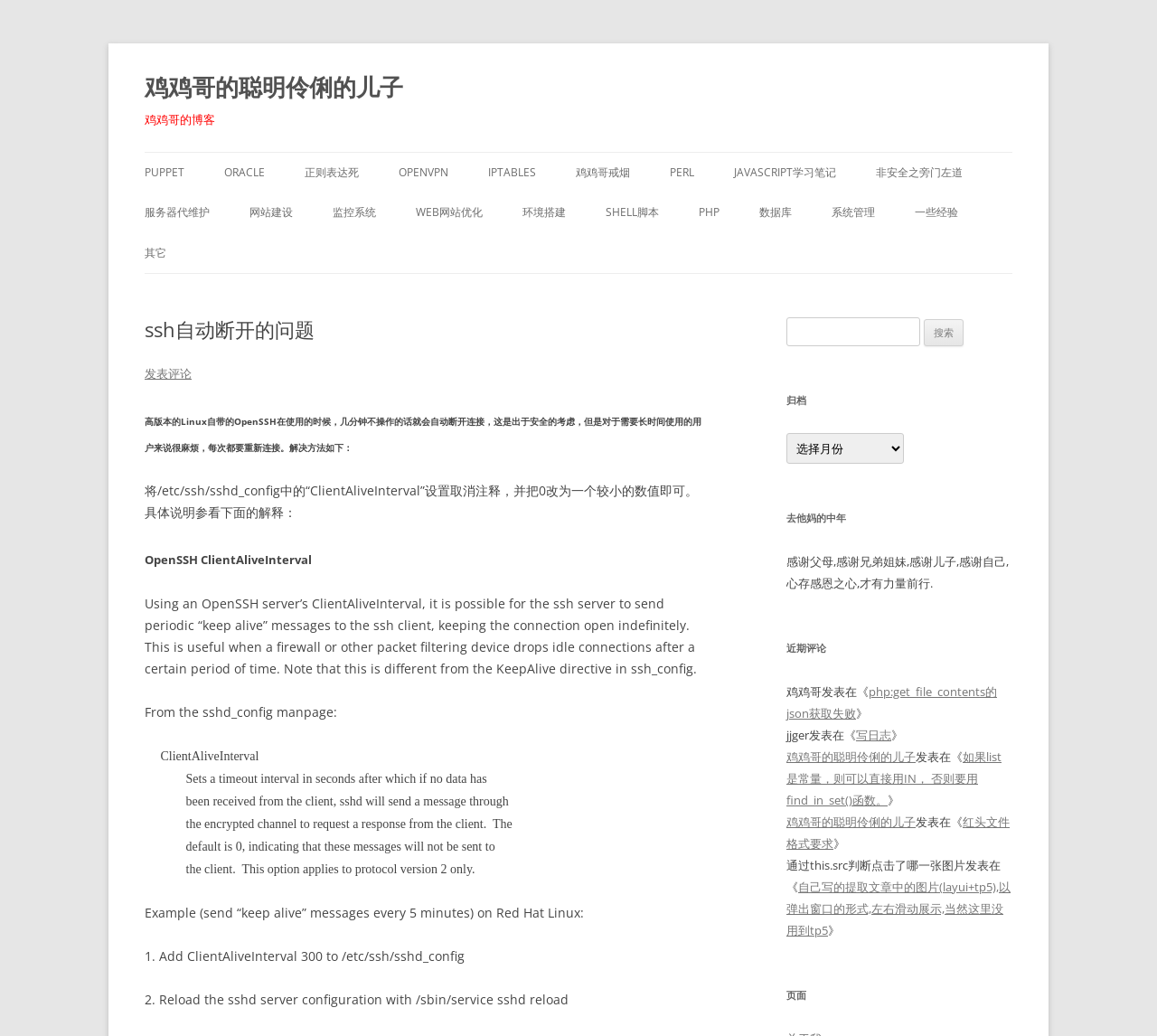Could you find the bounding box coordinates of the clickable area to complete this instruction: "search for something"?

[0.68, 0.306, 0.795, 0.334]